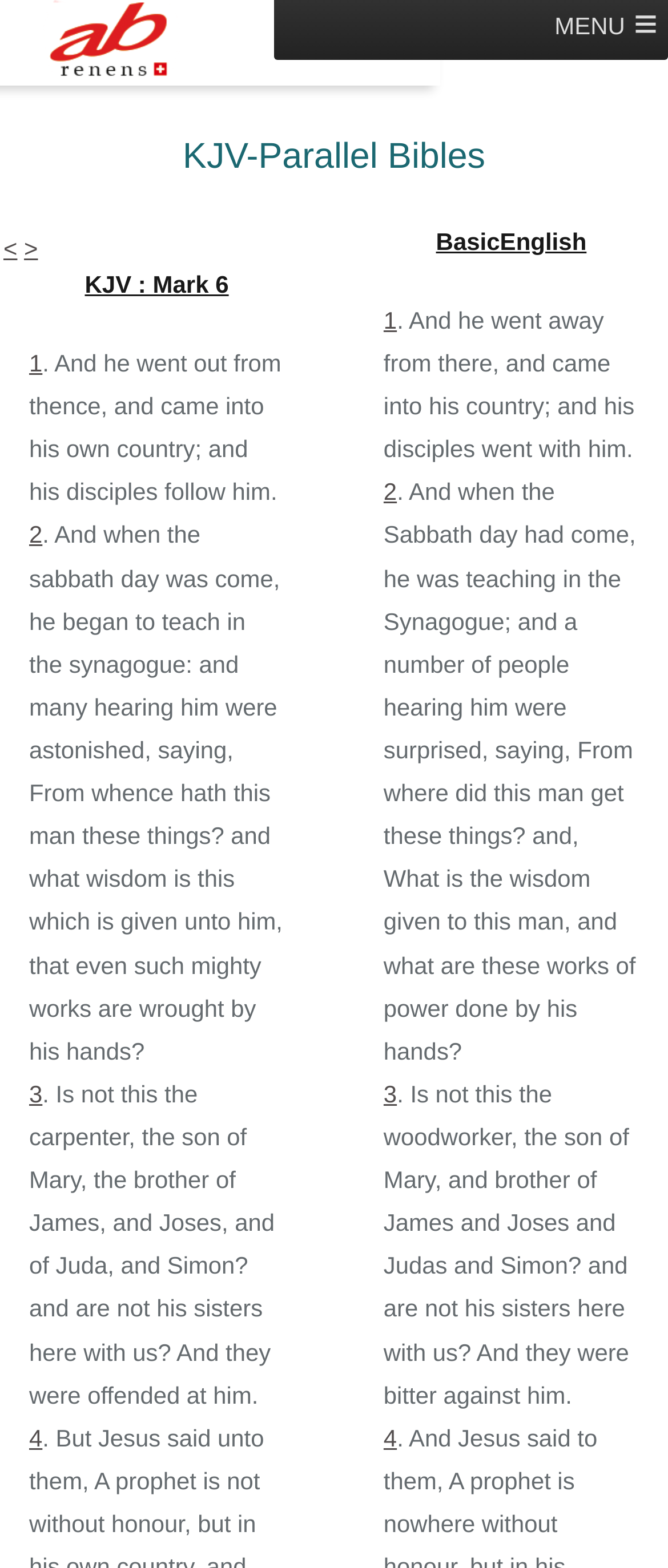How many Bible translations are shown?
Look at the image and answer the question using a single word or phrase.

2